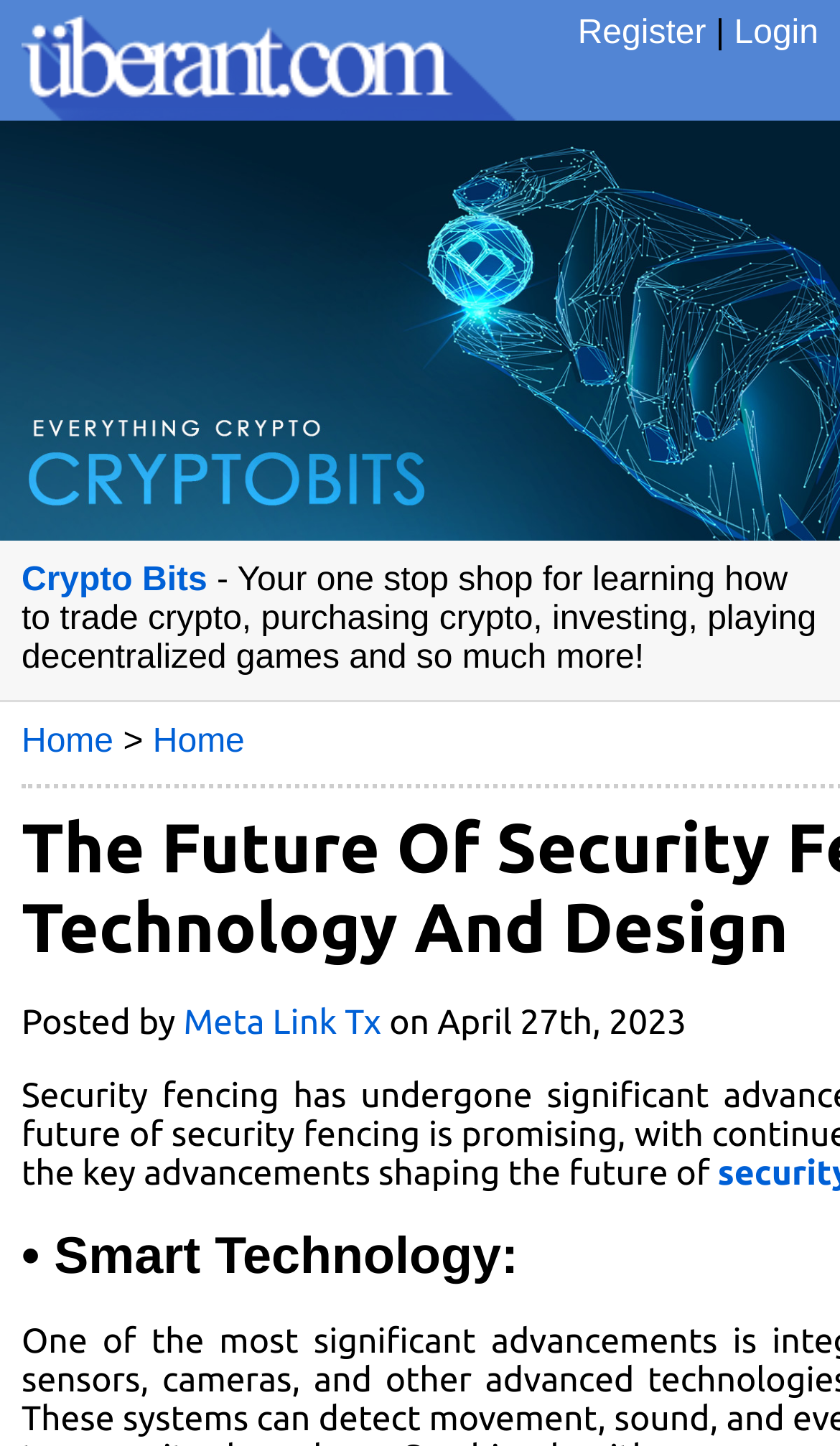Please use the details from the image to answer the following question comprehensively:
How many links are in the top navigation bar?

I counted the links in the top navigation bar by examining the layout table at the top of the webpage, which contains three links: 'Register', 'Login', and 'Uberant'.